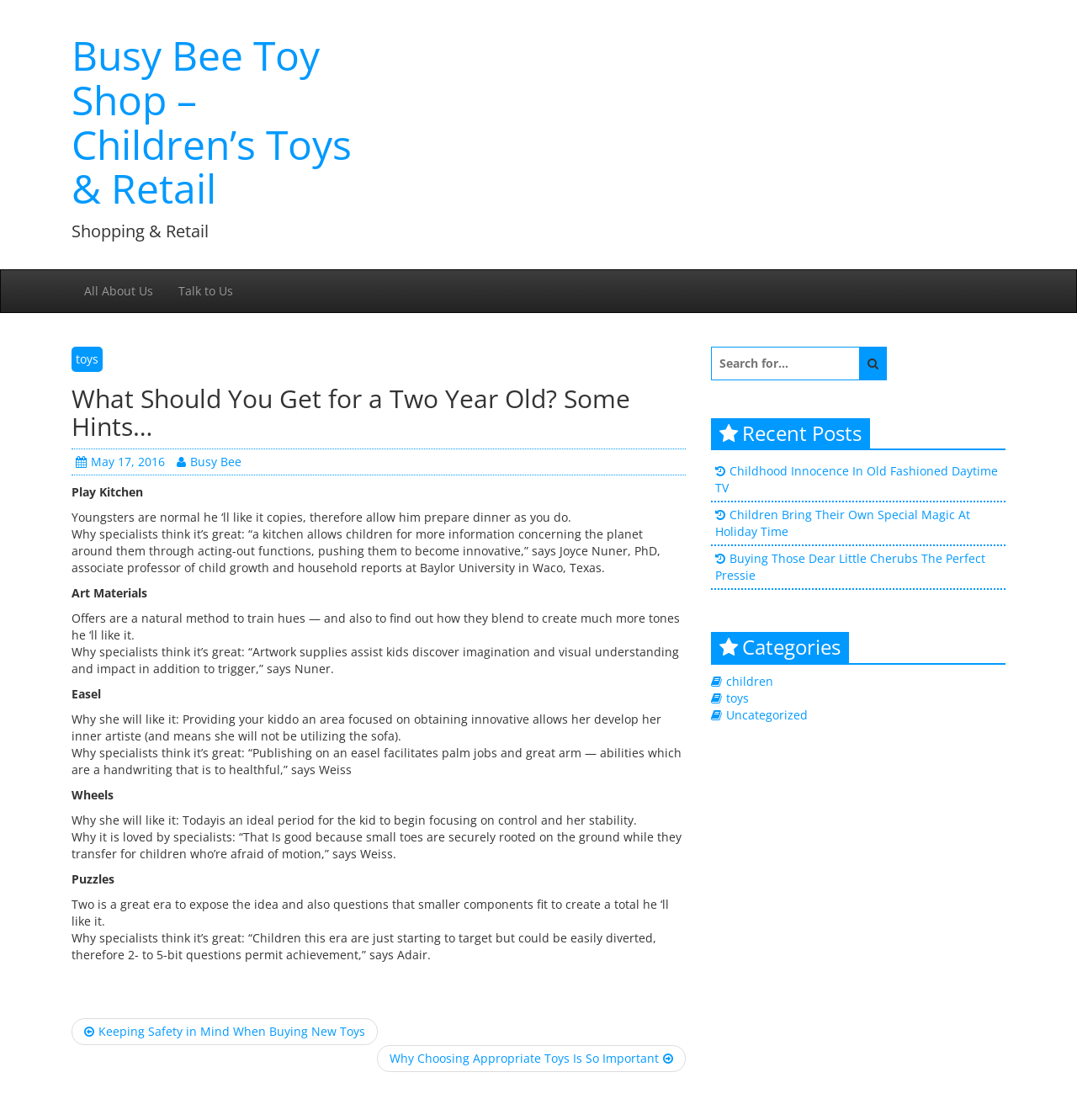Please provide a comprehensive answer to the question based on the screenshot: What is the topic of the article?

I inferred the topic of the article by reading the heading 'What Should You Get for a Two Year Old? Some Hints…' and the subsequent text, which discusses various toys suitable for two-year-olds.